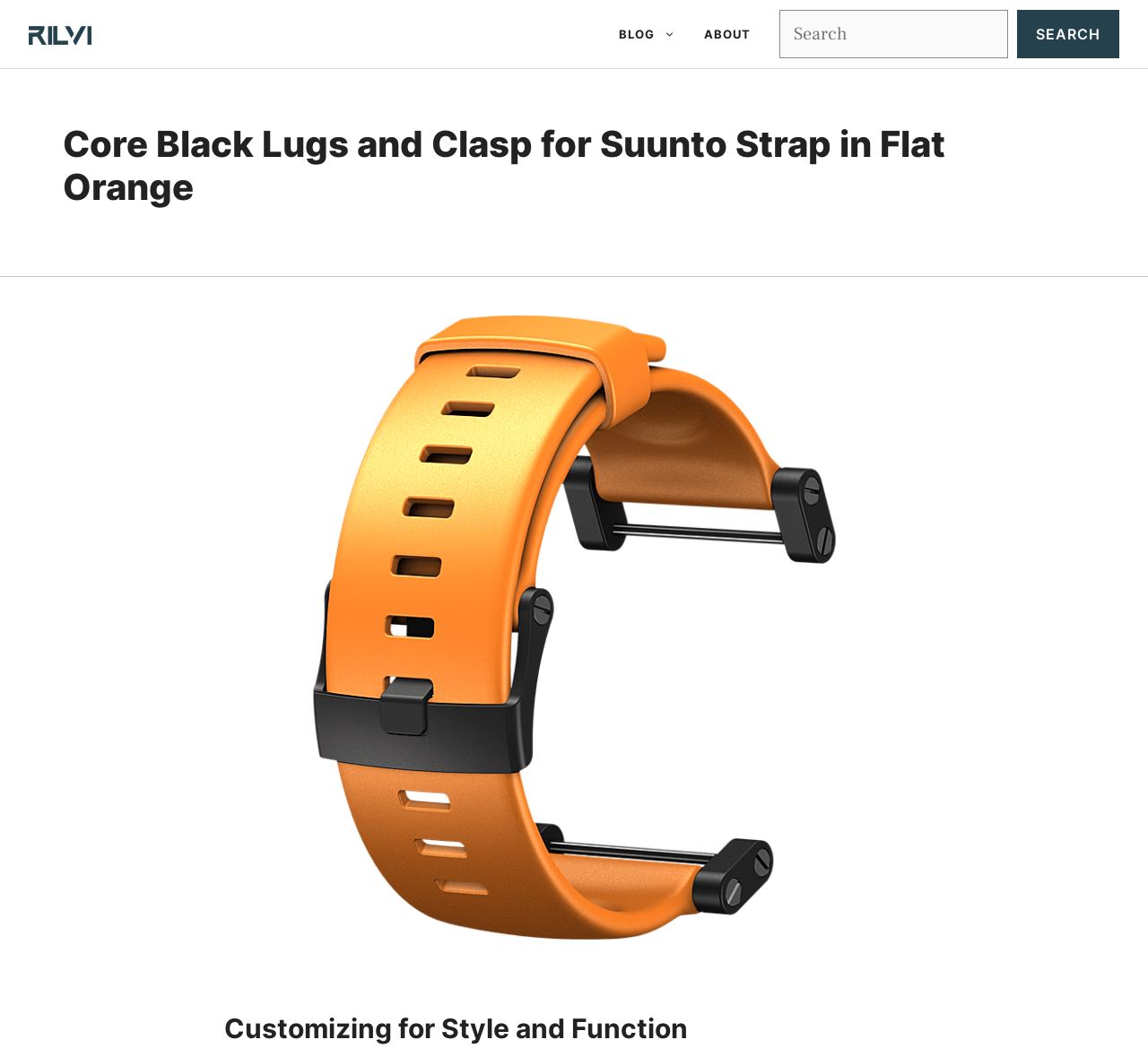How many navigation links are there?
Look at the image and answer with only one word or phrase.

3